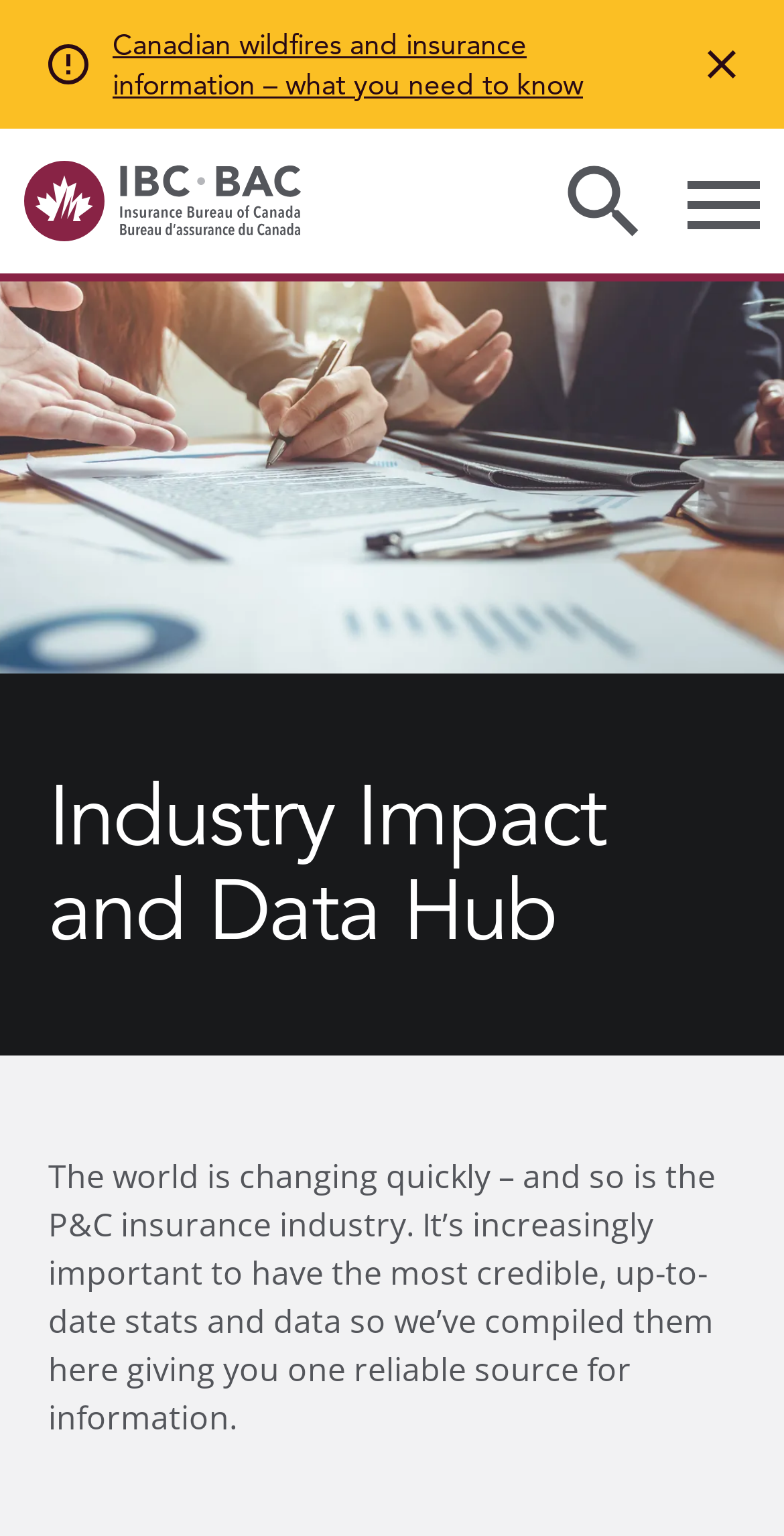What is the logo on the top left corner?
Please answer using one word or phrase, based on the screenshot.

IBC BAC Logo